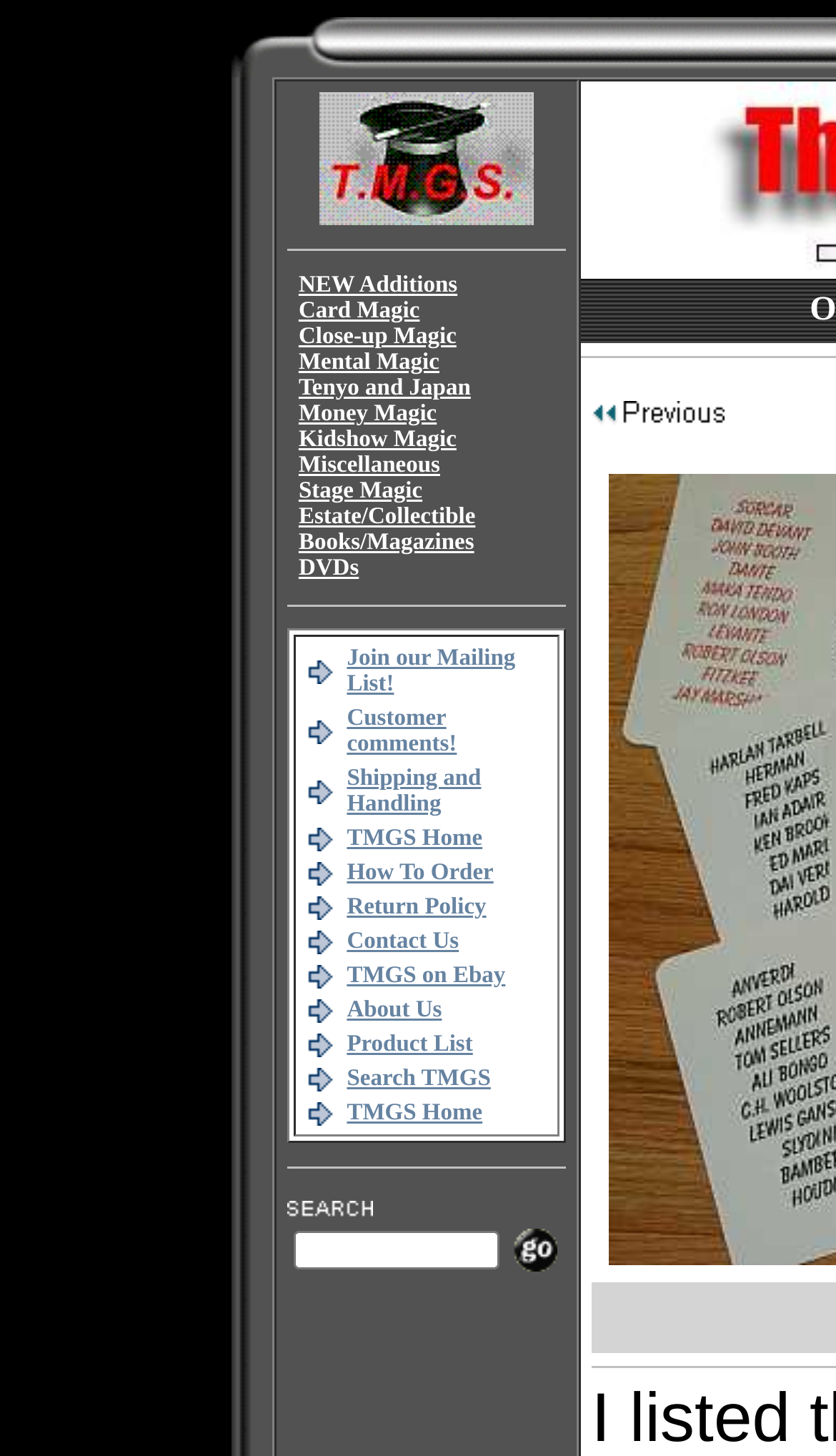Find and specify the bounding box coordinates that correspond to the clickable region for the instruction: "Click on the 'TMGS Home' link".

[0.415, 0.567, 0.577, 0.585]